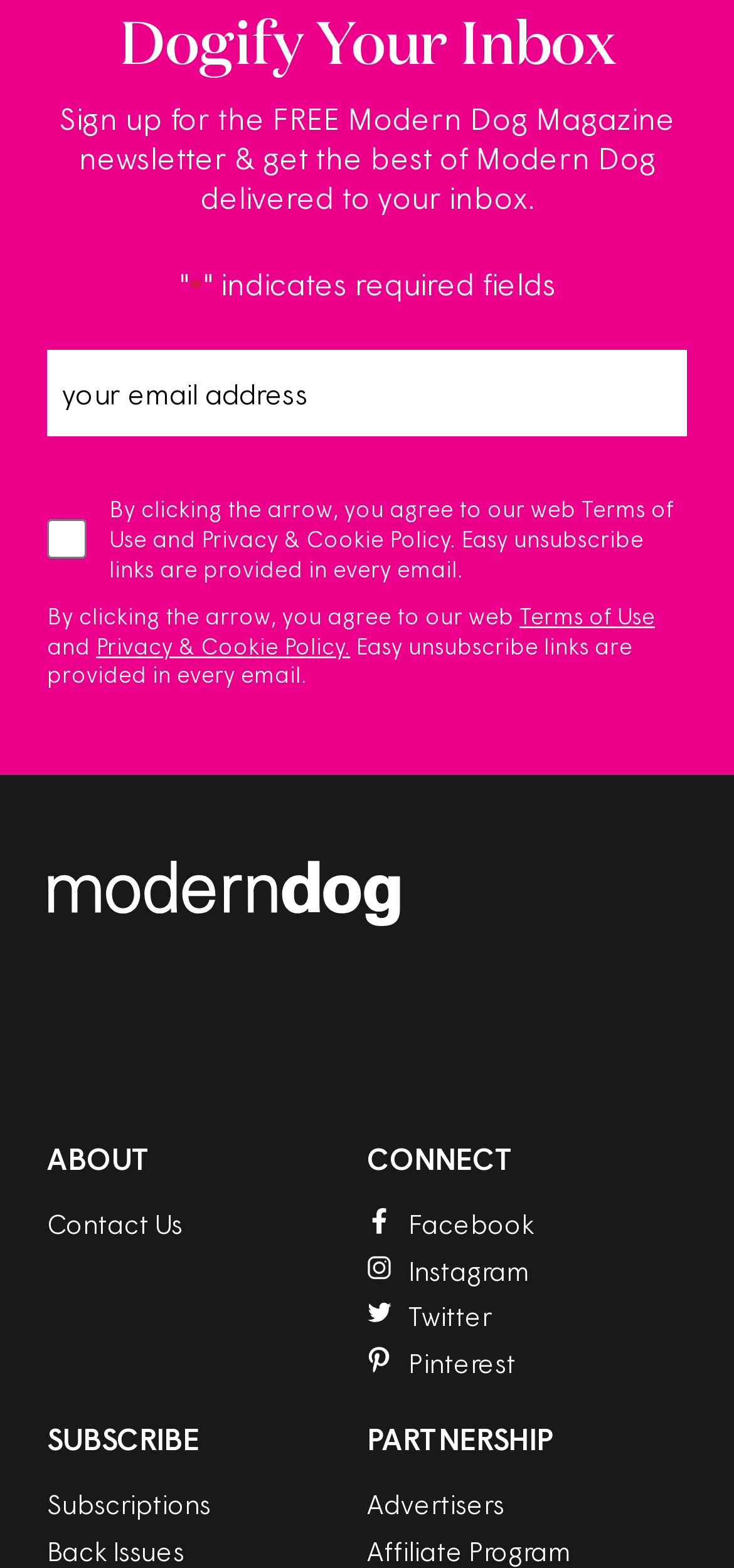Pinpoint the bounding box coordinates of the area that must be clicked to complete this instruction: "Enter email address".

[0.064, 0.224, 0.936, 0.279]